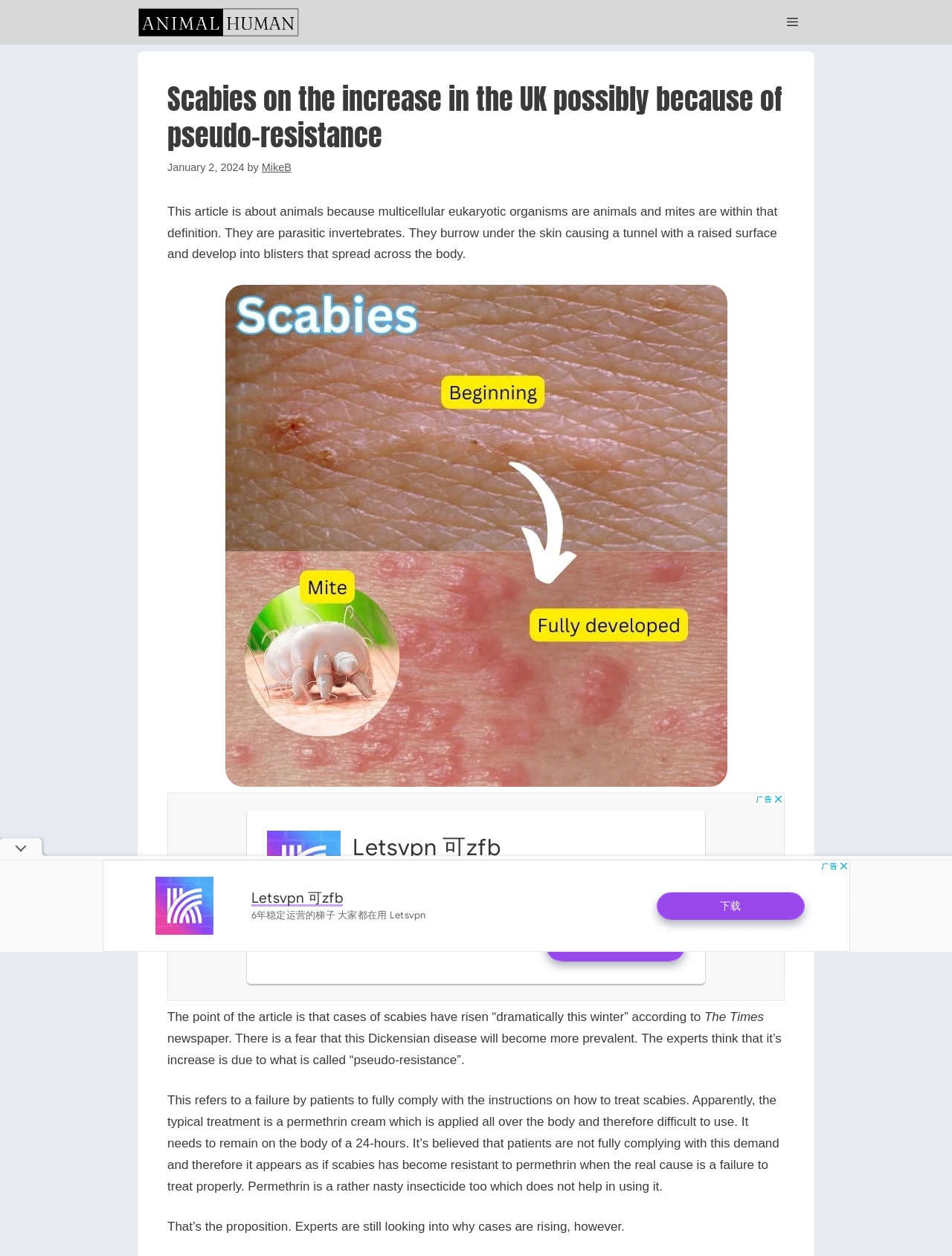Kindly respond to the following question with a single word or a brief phrase: 
What is the treatment for scabies mentioned in the article?

permethrin cream